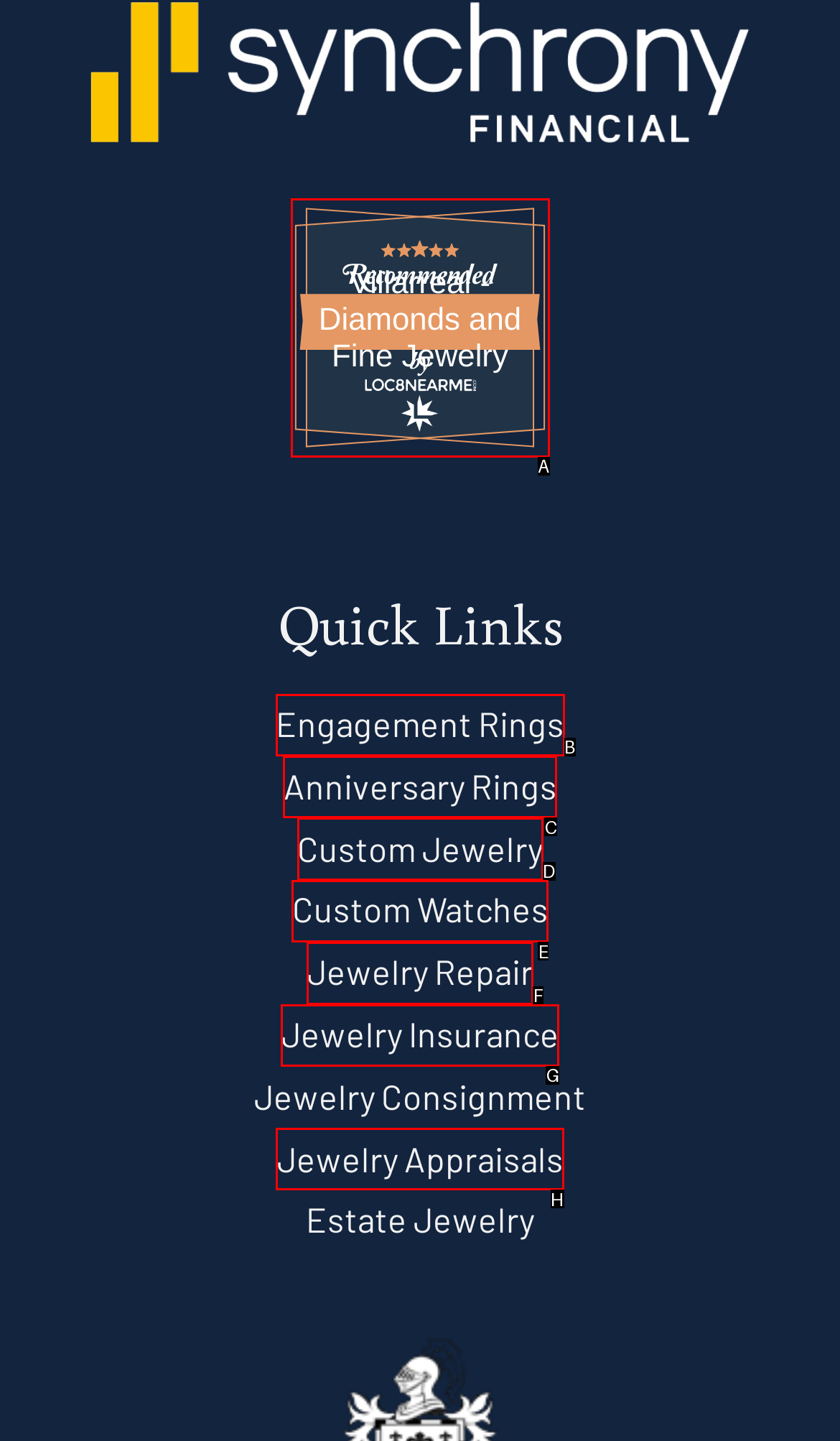Select the HTML element that should be clicked to accomplish the task: Learn about Jewelry Appraisals Reply with the corresponding letter of the option.

H